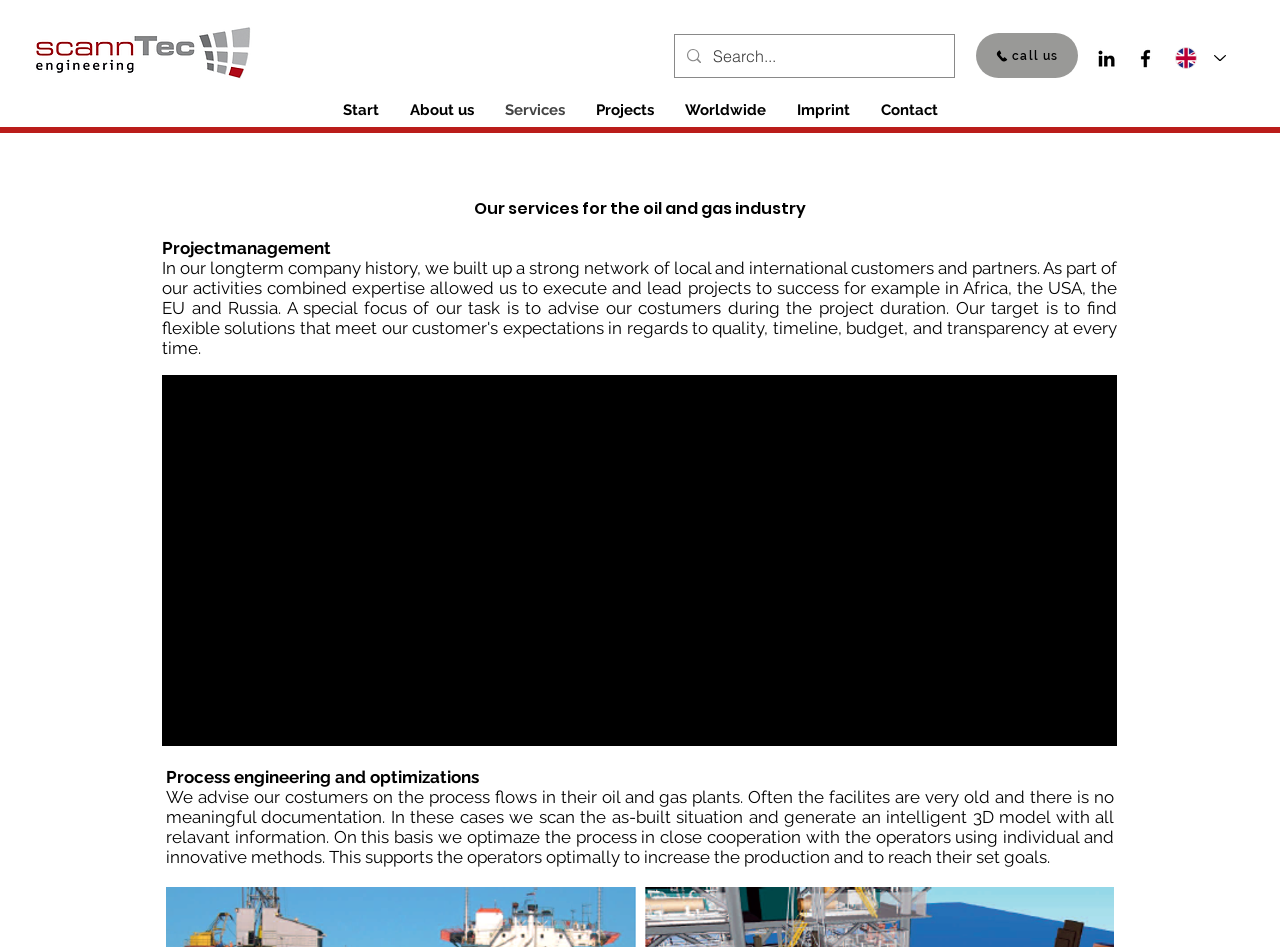What is the process of generating an intelligent 3D model?
Please provide a comprehensive answer based on the details in the screenshot.

According to the webpage, the company scans the as-built situation of old oil and gas facilities to generate an intelligent 3D model with all relevant information, which is then used to optimize the process.